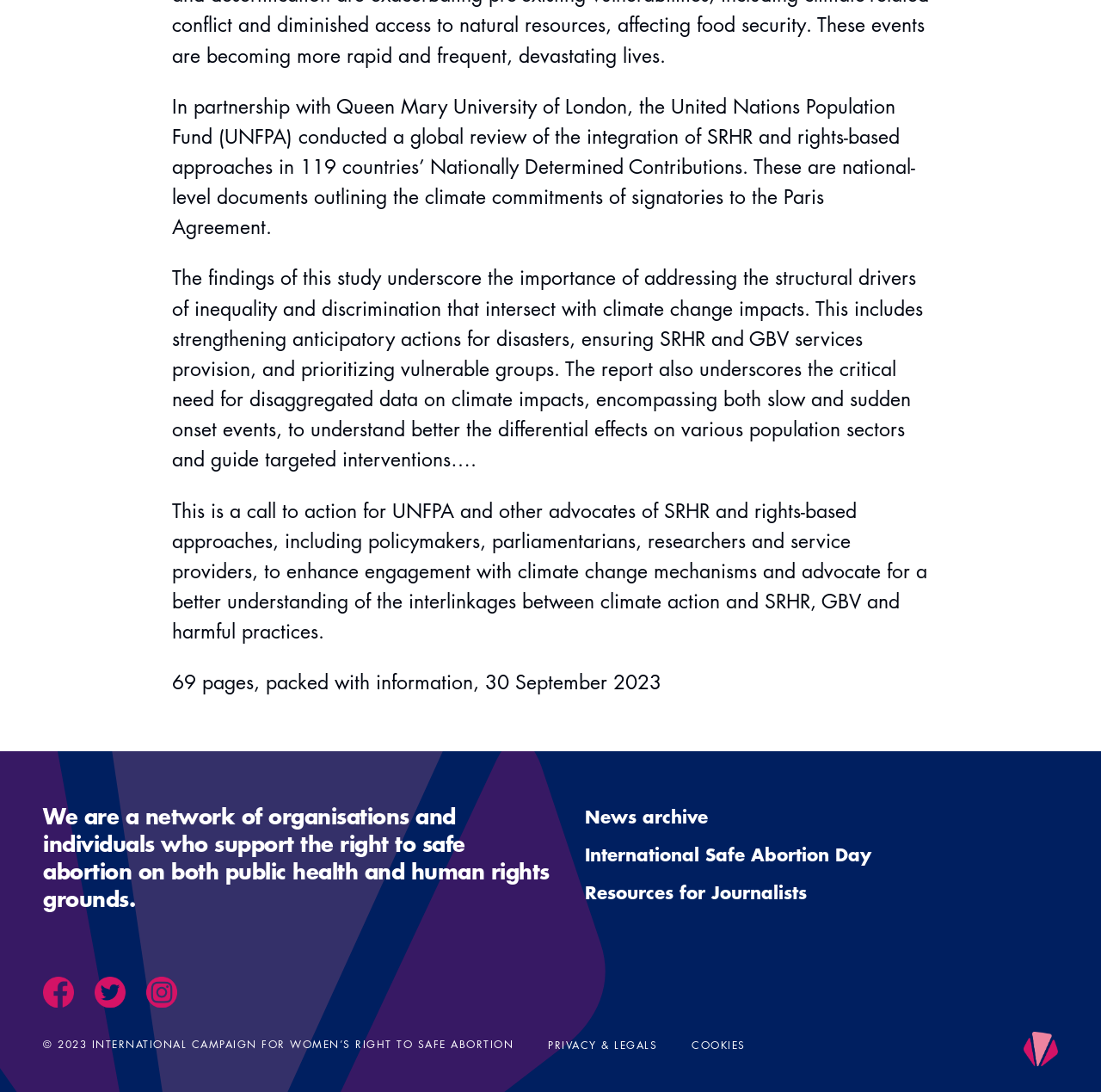Examine the screenshot and answer the question in as much detail as possible: How many pages is the report?

The webpage mentions that the report has 69 pages, as stated in the text '69 pages, packed with information, 30 September 2023'.